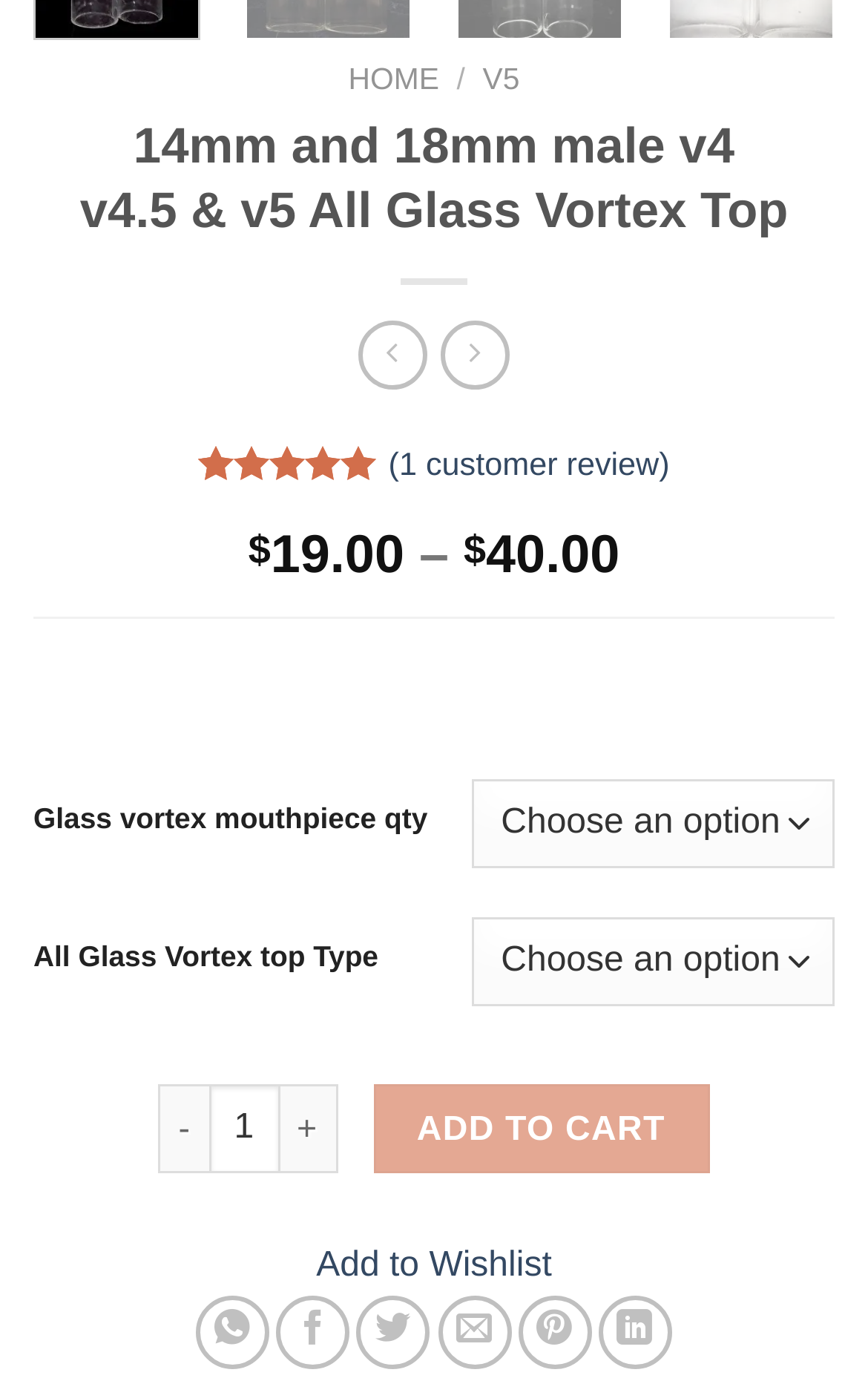What is the function of the 'ADD TO CART' button?
Please give a detailed and elaborate answer to the question based on the image.

The 'ADD TO CART' button is a prominent button located below the product information, which suggests that it is used to add the product to the user's shopping cart.